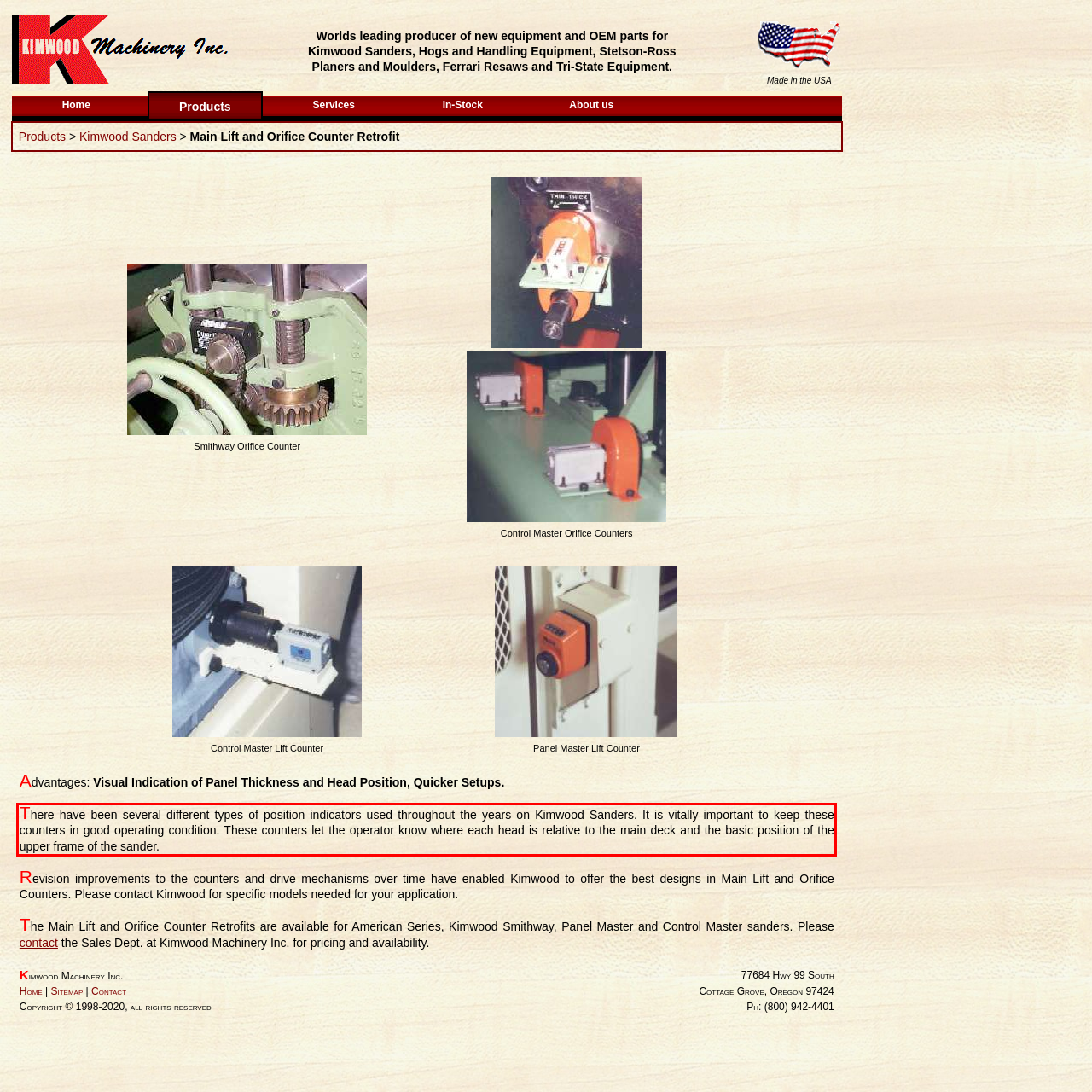Please look at the screenshot provided and find the red bounding box. Extract the text content contained within this bounding box.

There have been several different types of position indicators used throughout the years on Kimwood Sanders. It is vitally important to keep these counters in good operating condition. These counters let the operator know where each head is relative to the main deck and the basic position of the upper frame of the sander.